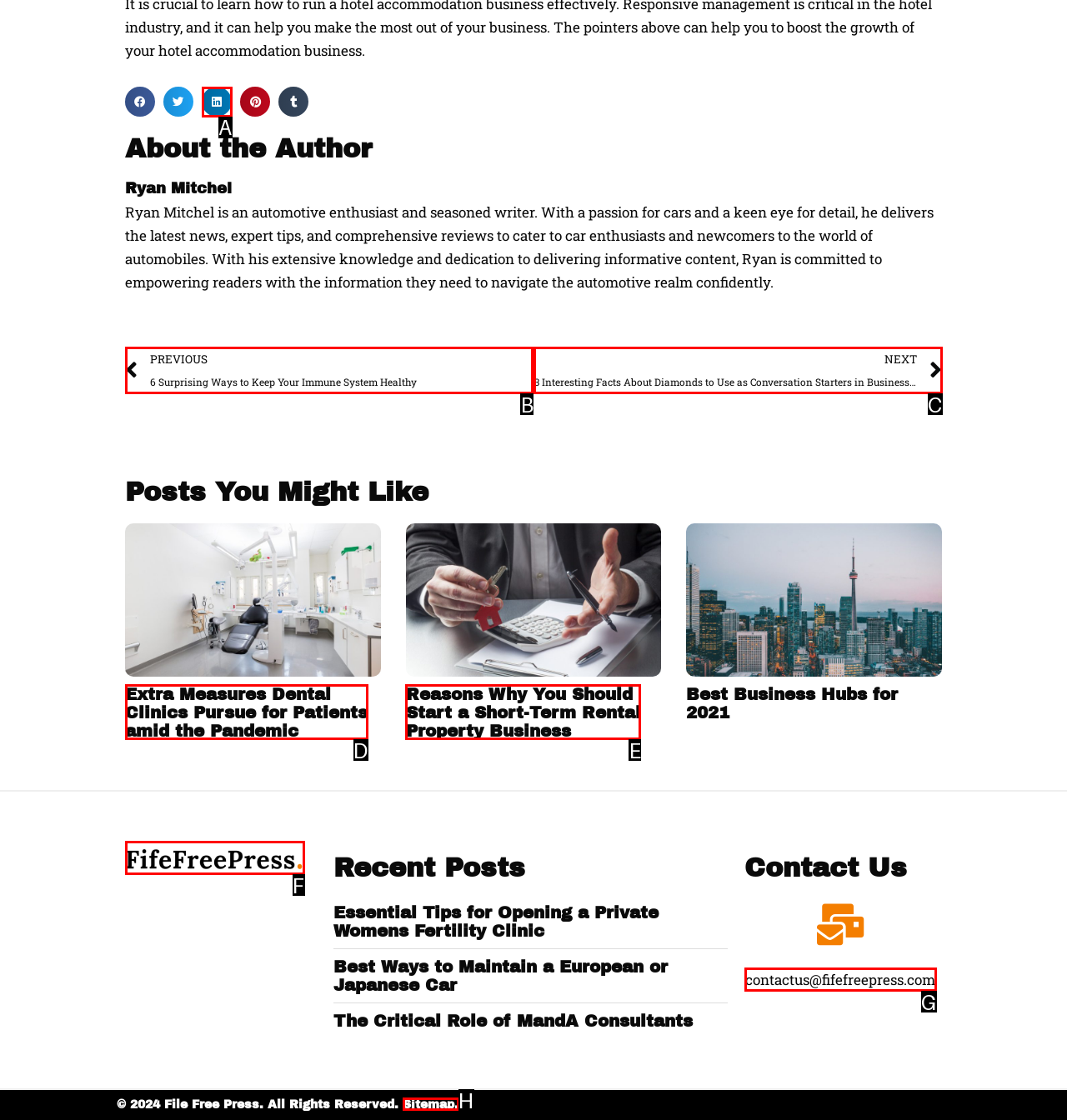Identify the UI element that corresponds to this description: aria-label="Submit"
Respond with the letter of the correct option.

None